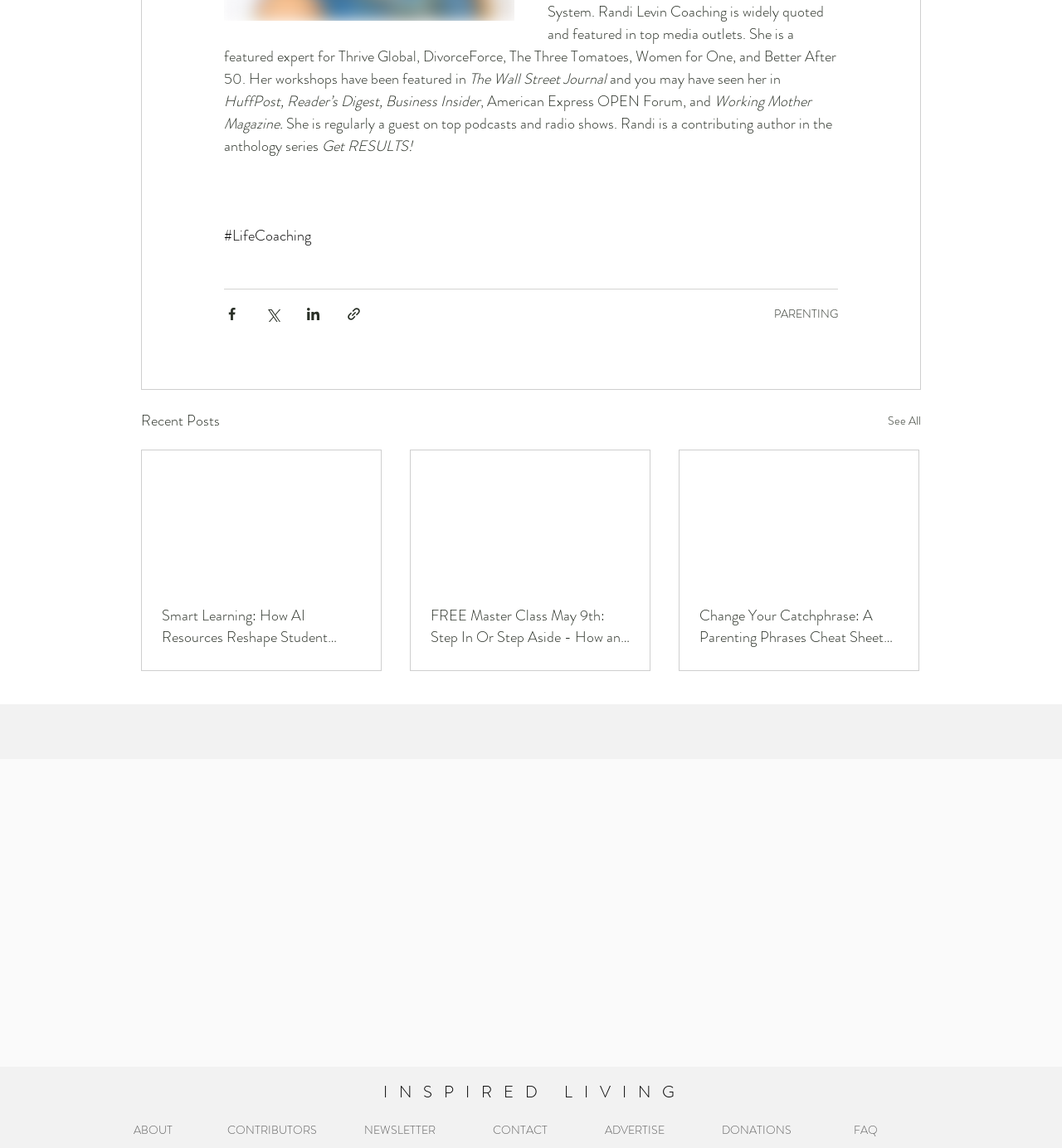Please provide a comprehensive answer to the question below using the information from the image: What is the purpose of the buttons 'Share via Facebook', 'Share via Twitter', and 'Share via LinkedIn'?

The buttons 'Share via Facebook', 'Share via Twitter', and 'Share via LinkedIn' are likely used to share content from the webpage on social media platforms Facebook, Twitter, and LinkedIn, respectively.